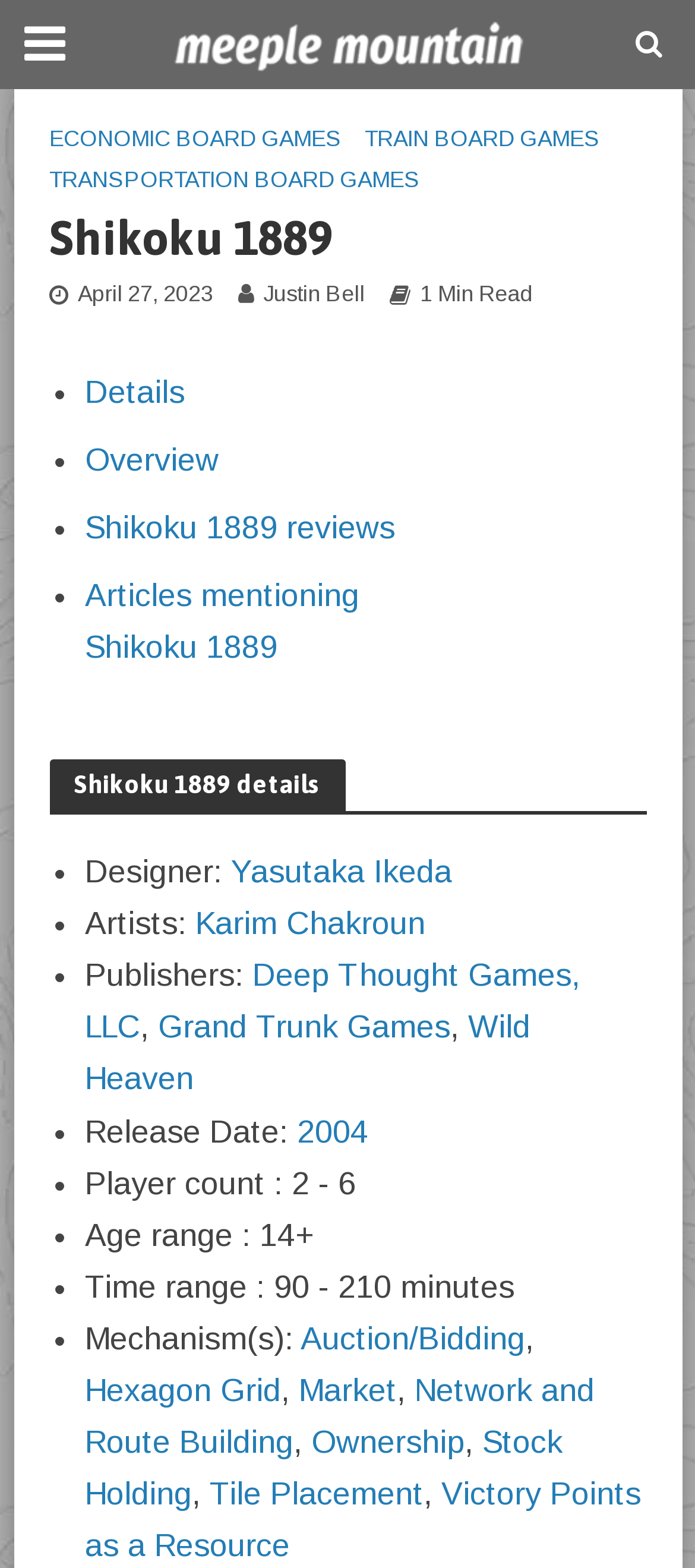Specify the bounding box coordinates of the area to click in order to execute this command: 'View Shikoku 1889 reviews'. The coordinates should consist of four float numbers ranging from 0 to 1, and should be formatted as [left, top, right, bottom].

[0.122, 0.325, 0.568, 0.348]